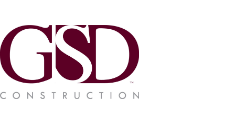Describe the image with as much detail as possible.

The image features the logo of GSD Construction, prominently displaying the letters "GSD" in a bold, maroon font. The word "CONSTRUCTION" is presented in a lighter shade, elegantly spaced out beneath the main lettering. This logo represents a company focused on commercial construction, serving as a visual identity that emphasizes professionalism and quality within the industry.